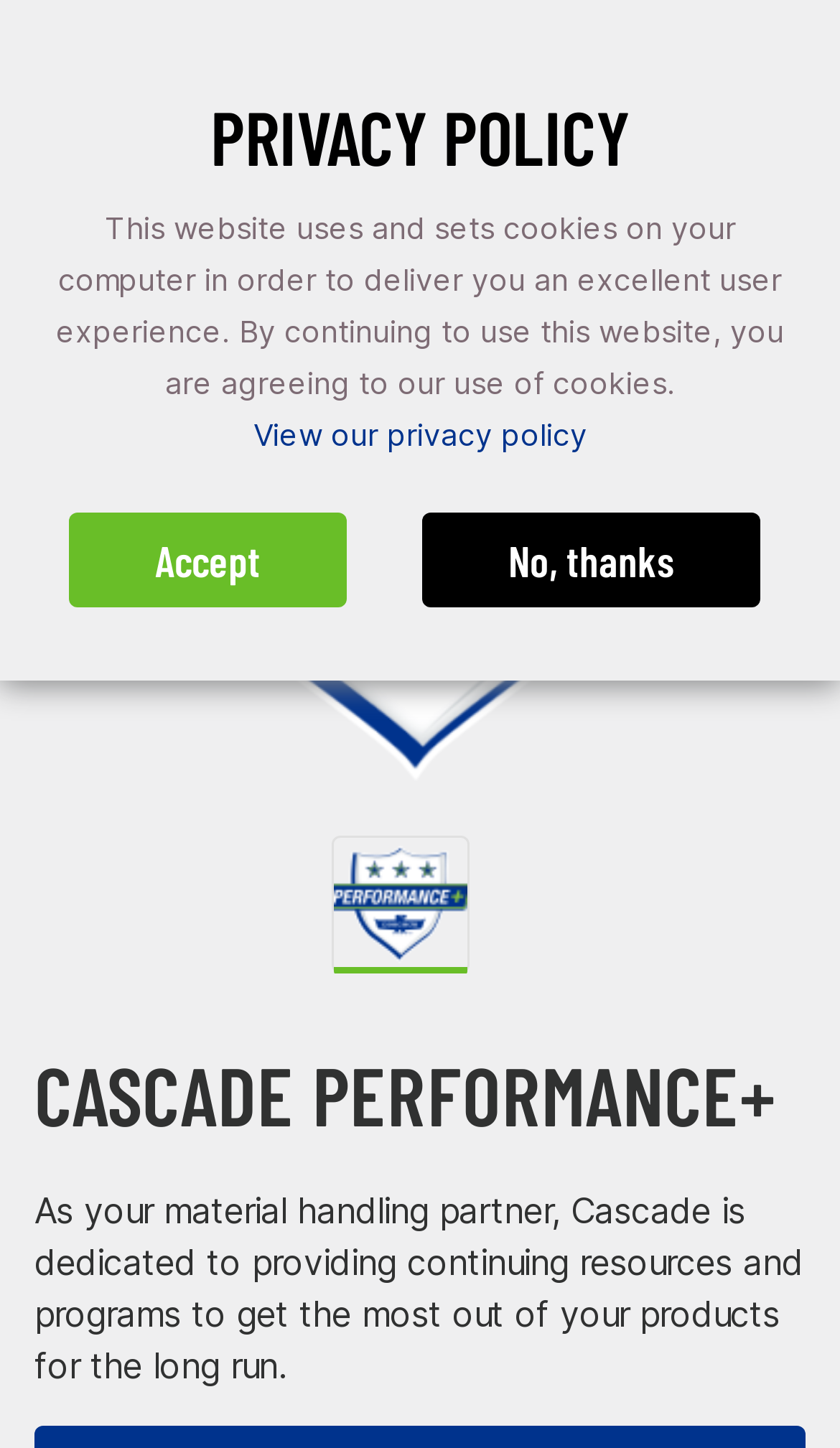What is the company name?
Provide a comprehensive and detailed answer to the question.

The company name is obtained from the logo image and the text 'CASCADE PERFORMANCE+' on the webpage.